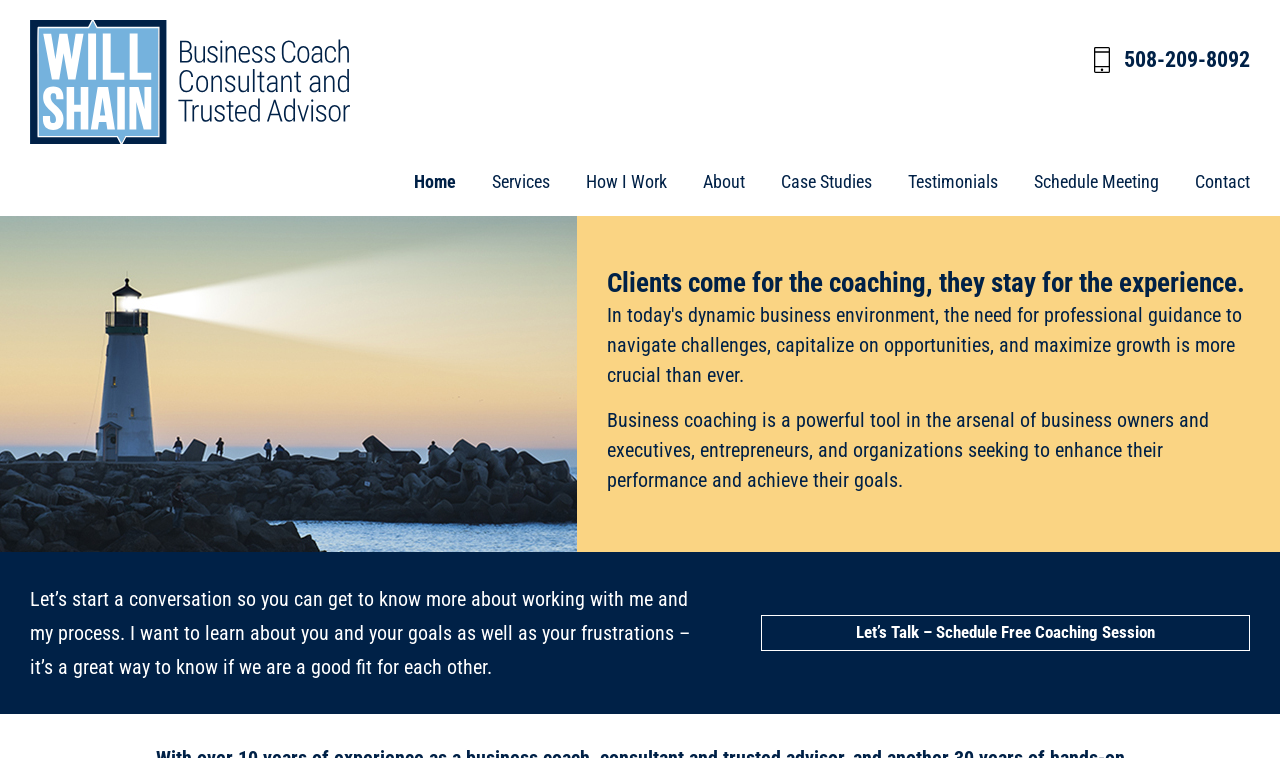Locate the bounding box coordinates of the clickable region to complete the following instruction: "Schedule a meeting."

[0.8, 0.199, 0.913, 0.258]